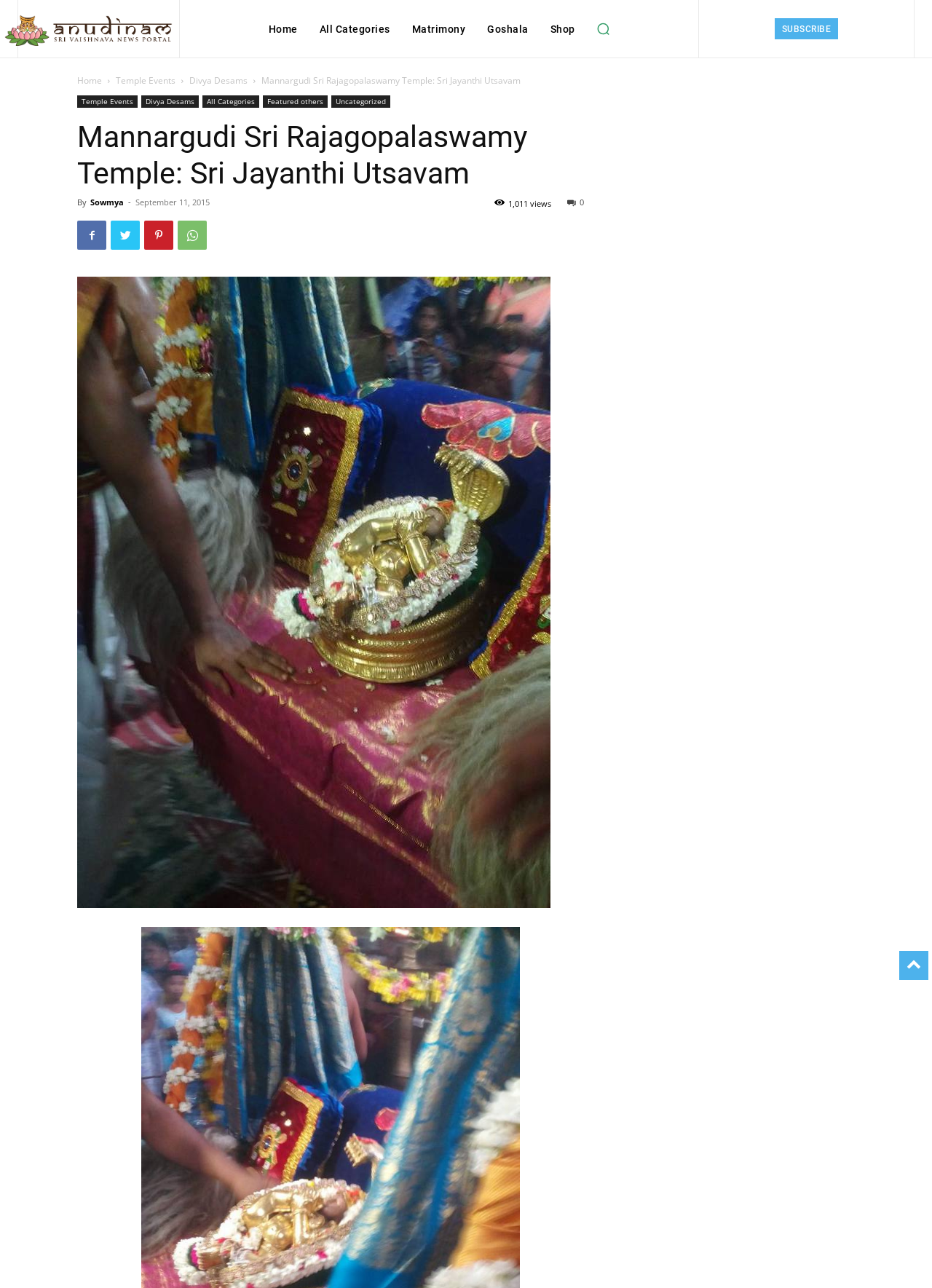Identify the bounding box coordinates of the clickable region to carry out the given instruction: "view temple events".

[0.124, 0.058, 0.188, 0.067]